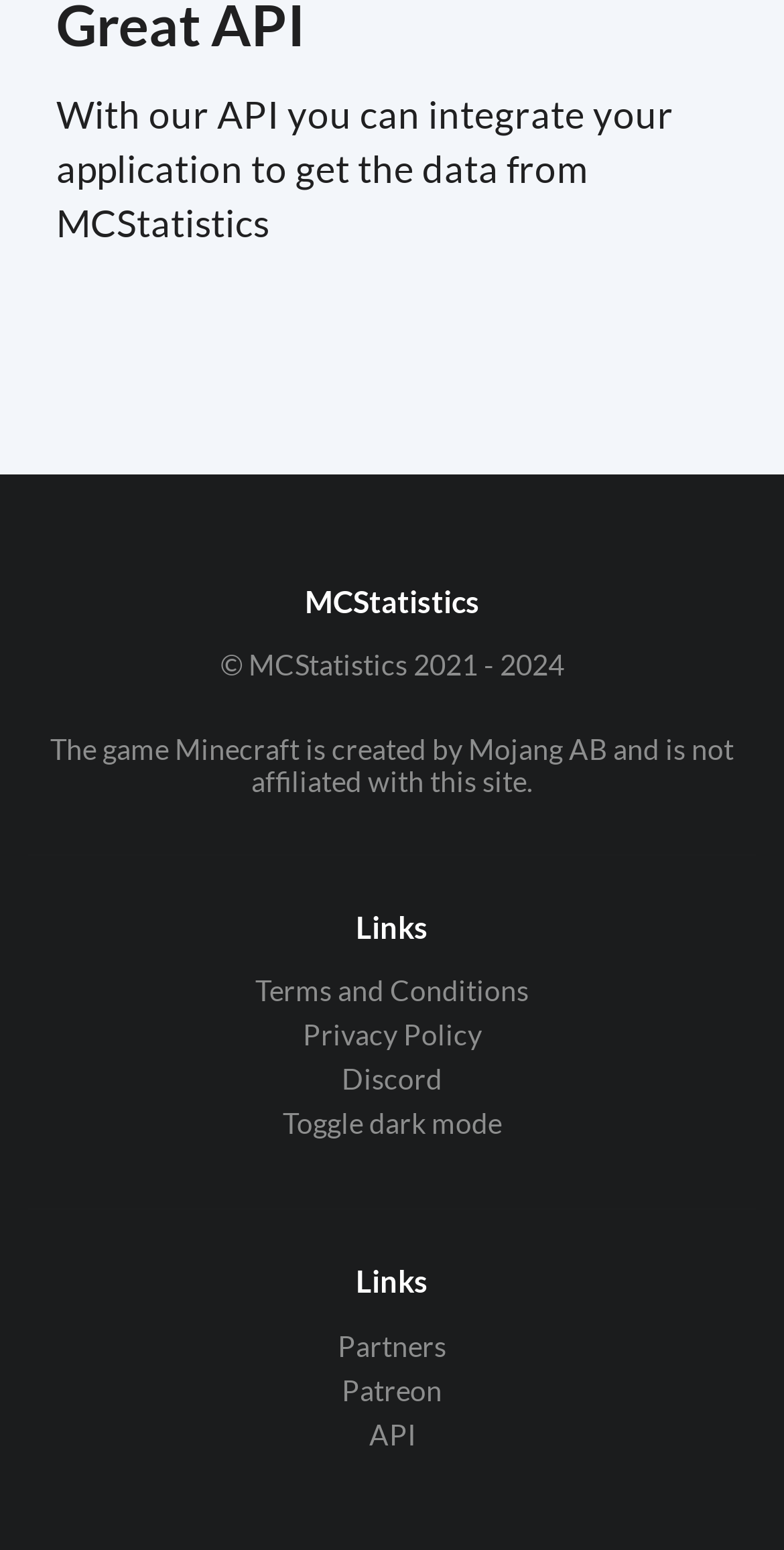Determine the bounding box coordinates of the region I should click to achieve the following instruction: "View terms and conditions". Ensure the bounding box coordinates are four float numbers between 0 and 1, i.e., [left, top, right, bottom].

[0.036, 0.63, 0.964, 0.654]